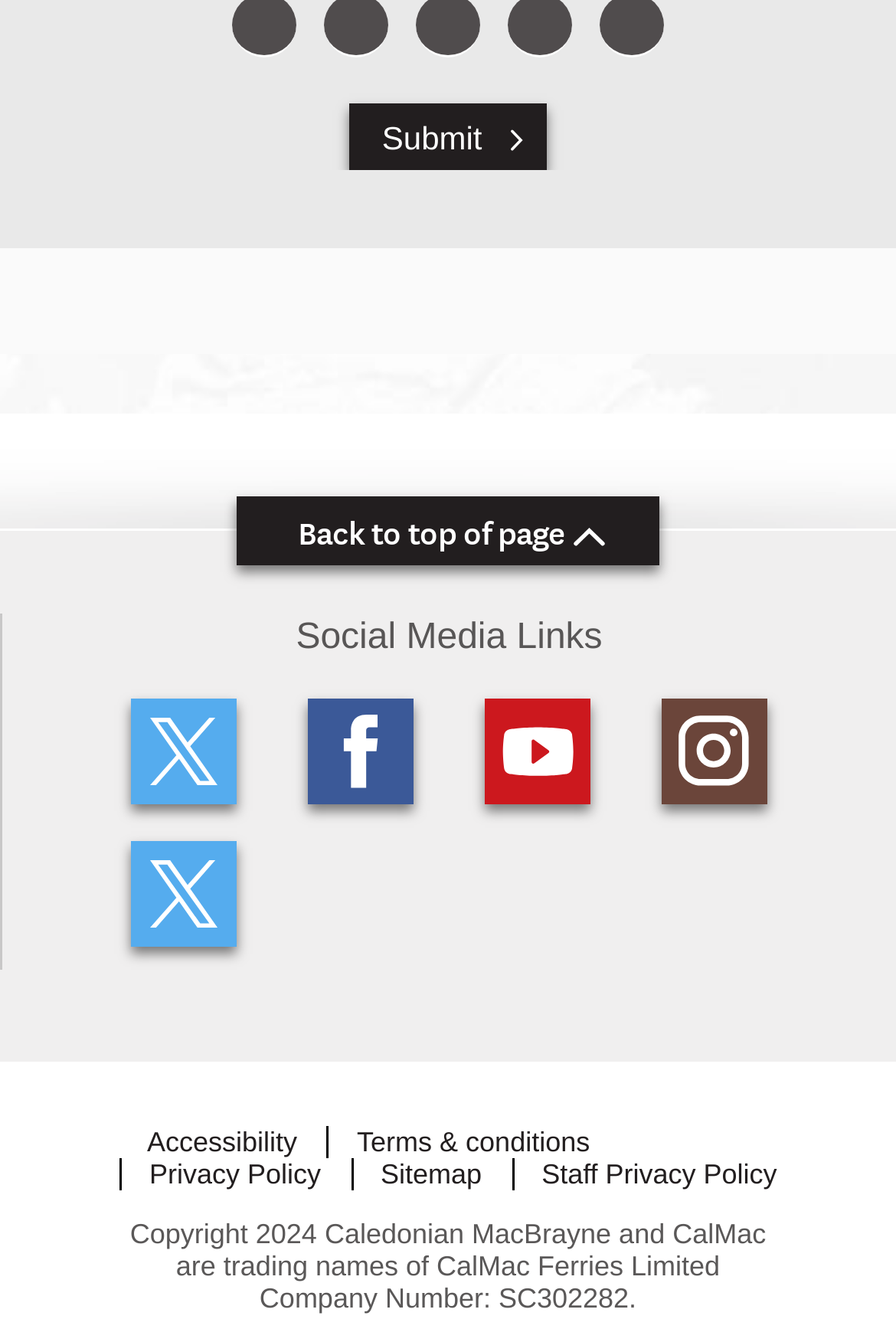What is the purpose of the 'Submit' button?
Respond with a short answer, either a single word or a phrase, based on the image.

To submit rating